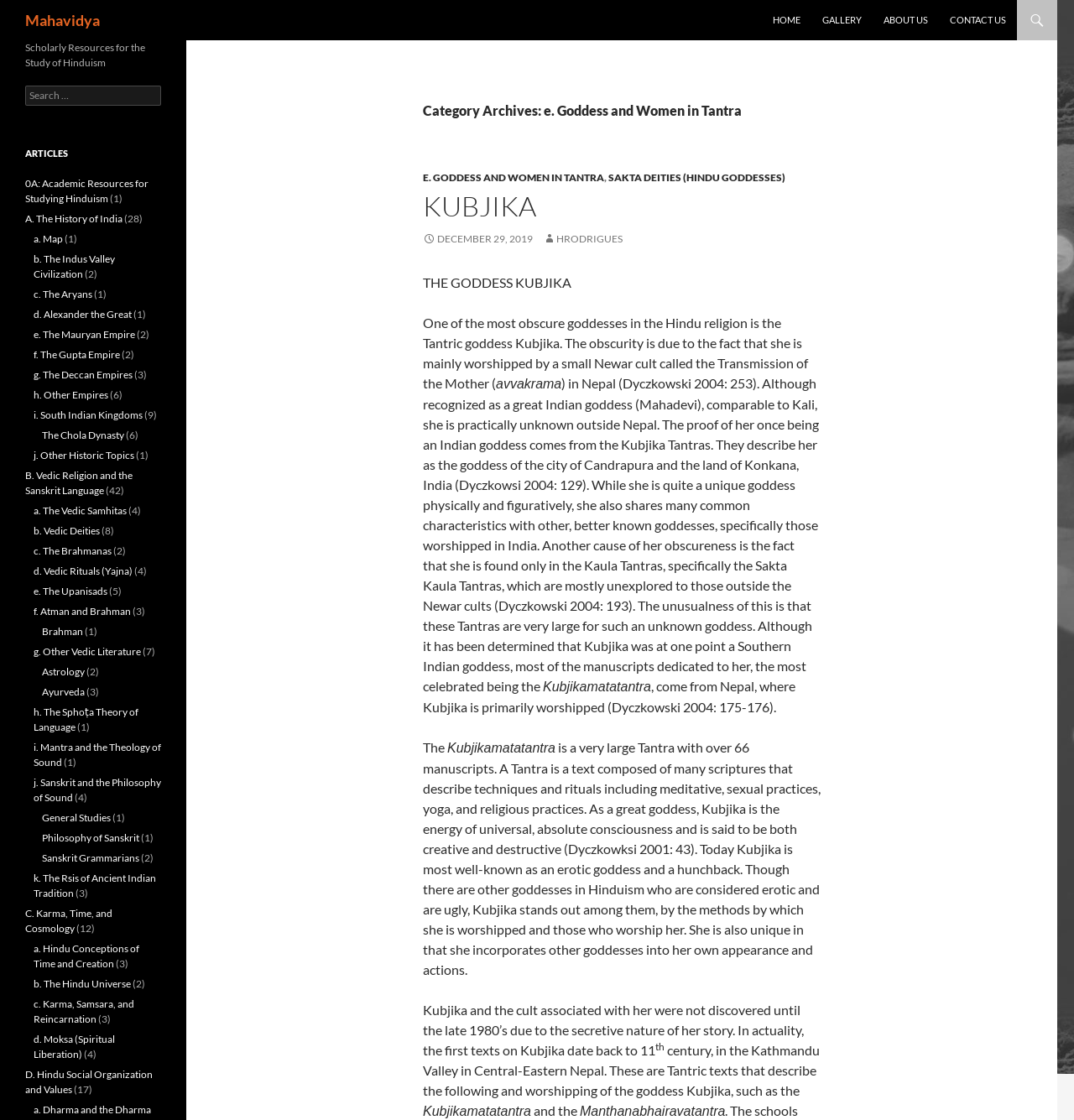Could you determine the bounding box coordinates of the clickable element to complete the instruction: "Click the link to EDEN Daily Essentials soap bar"? Provide the coordinates as four float numbers between 0 and 1, i.e., [left, top, right, bottom].

None